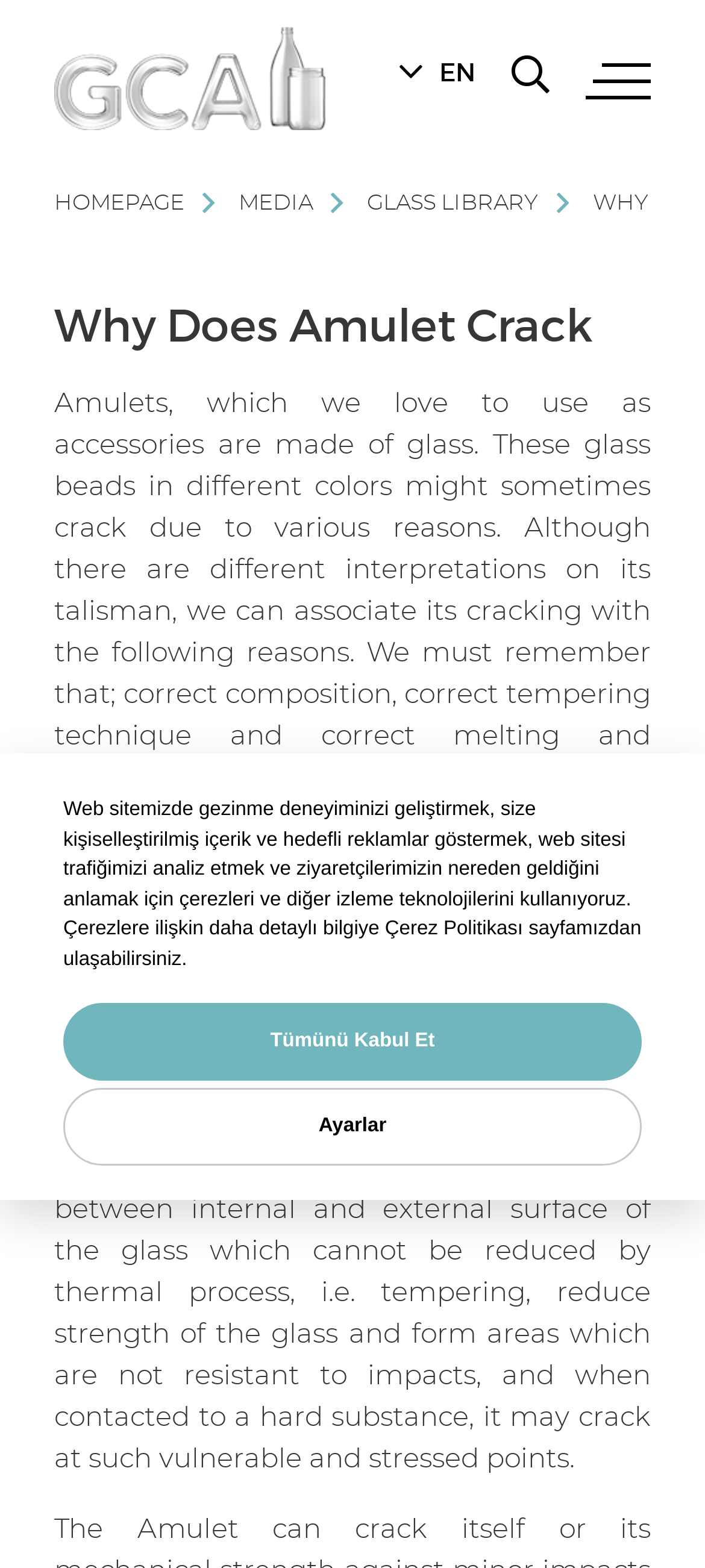What can cause an amulet to crack?
Use the image to give a comprehensive and detailed response to the question.

The webpage explains that amulets can crack due to various reasons, including incorrect glass composition and incorrect tempering technique, which can lead to excessive stresses accumulating on the glass body and causing it to crack.